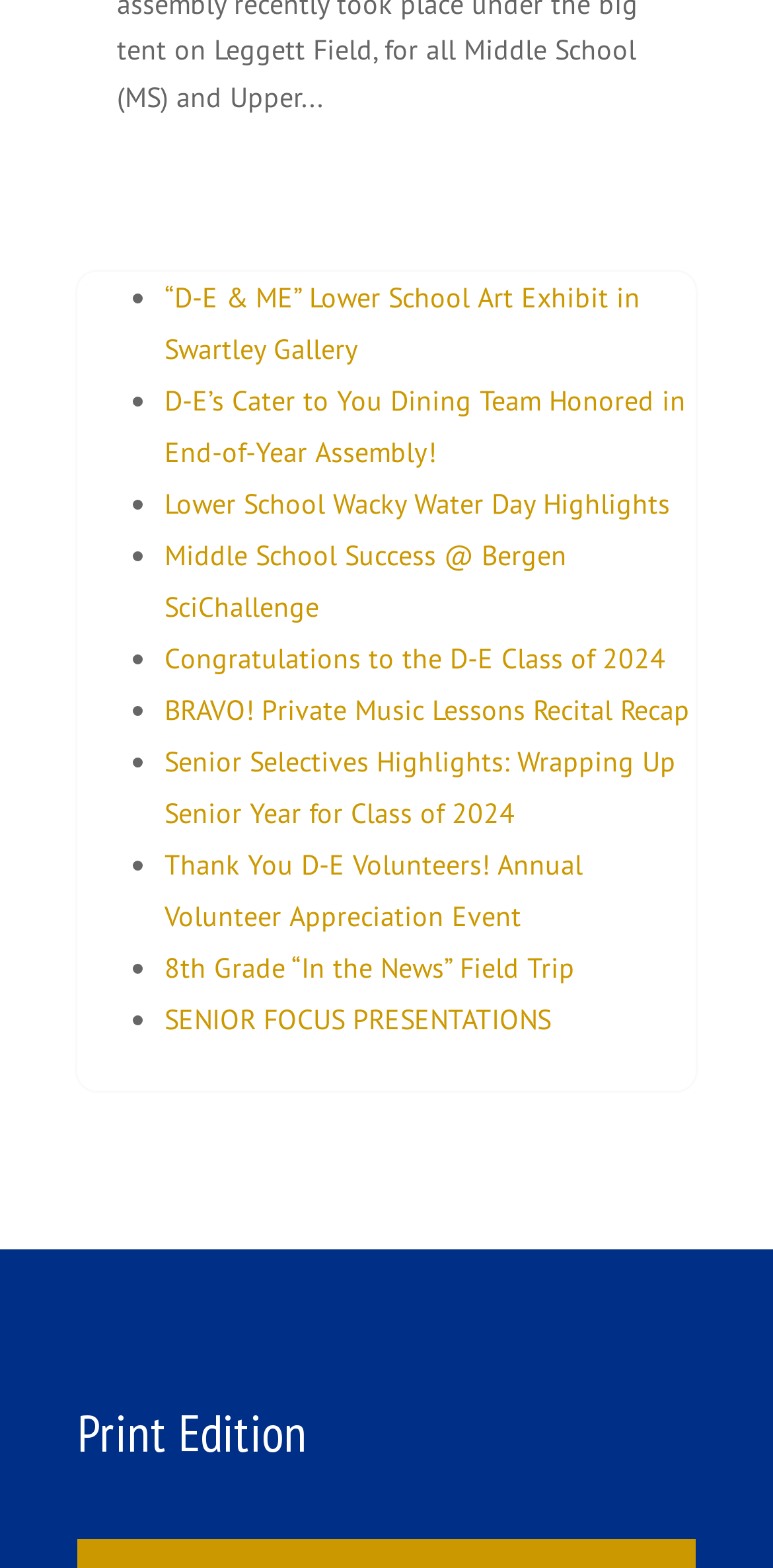Please respond to the question using a single word or phrase:
What type of content is listed on this webpage?

News articles